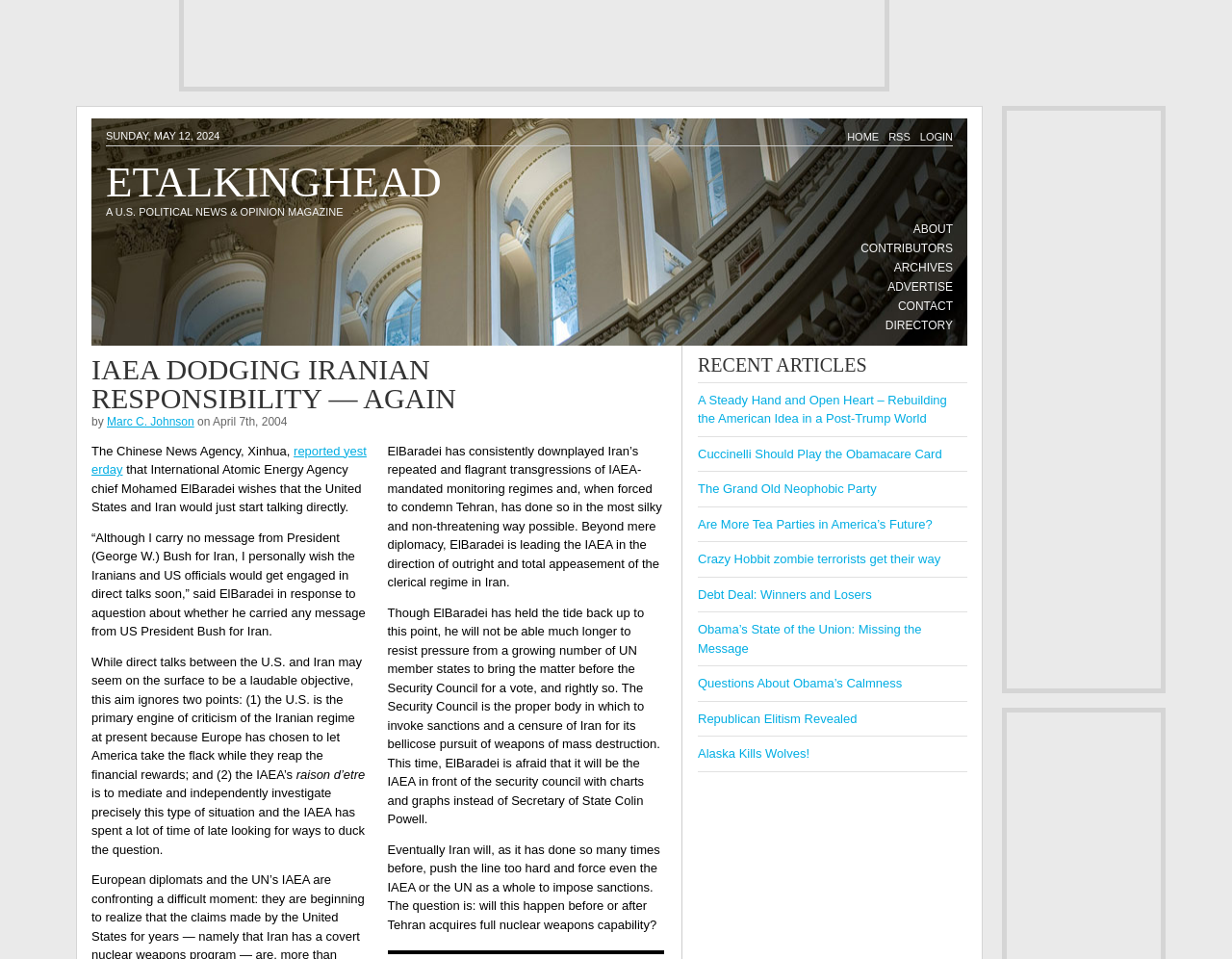Find the bounding box coordinates for the element that must be clicked to complete the instruction: "Read the article 'A Steady Hand and Open Heart – Rebuilding the American Idea in a Post-Trump World'". The coordinates should be four float numbers between 0 and 1, indicated as [left, top, right, bottom].

[0.566, 0.409, 0.769, 0.444]